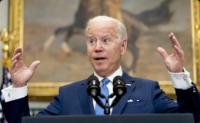What is behind President Joe Biden?
Based on the screenshot, respond with a single word or phrase.

A large painting